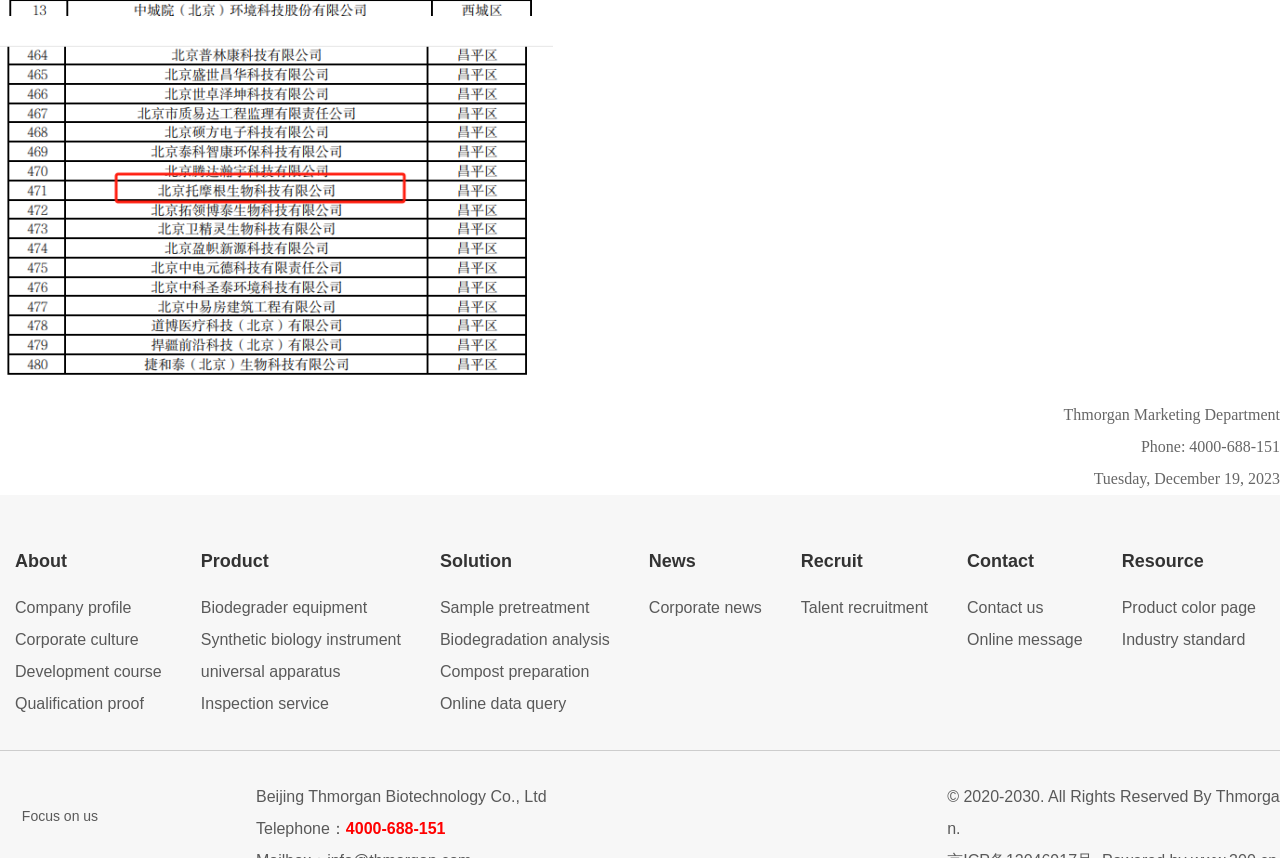Find and provide the bounding box coordinates for the UI element described with: "Resource".

[0.876, 0.635, 0.988, 0.673]